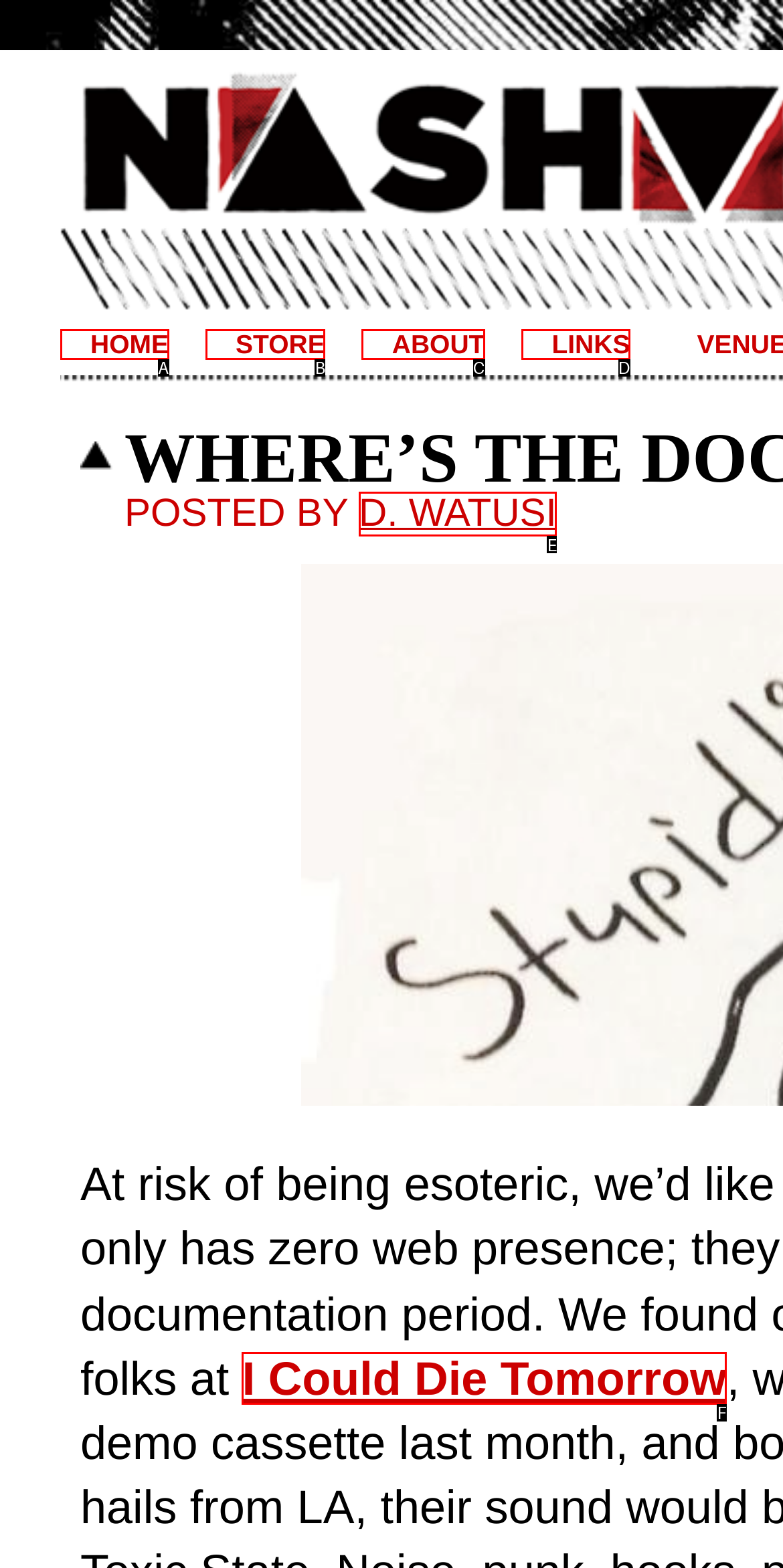Which HTML element matches the description: I Could Die Tomorrow the best? Answer directly with the letter of the chosen option.

F